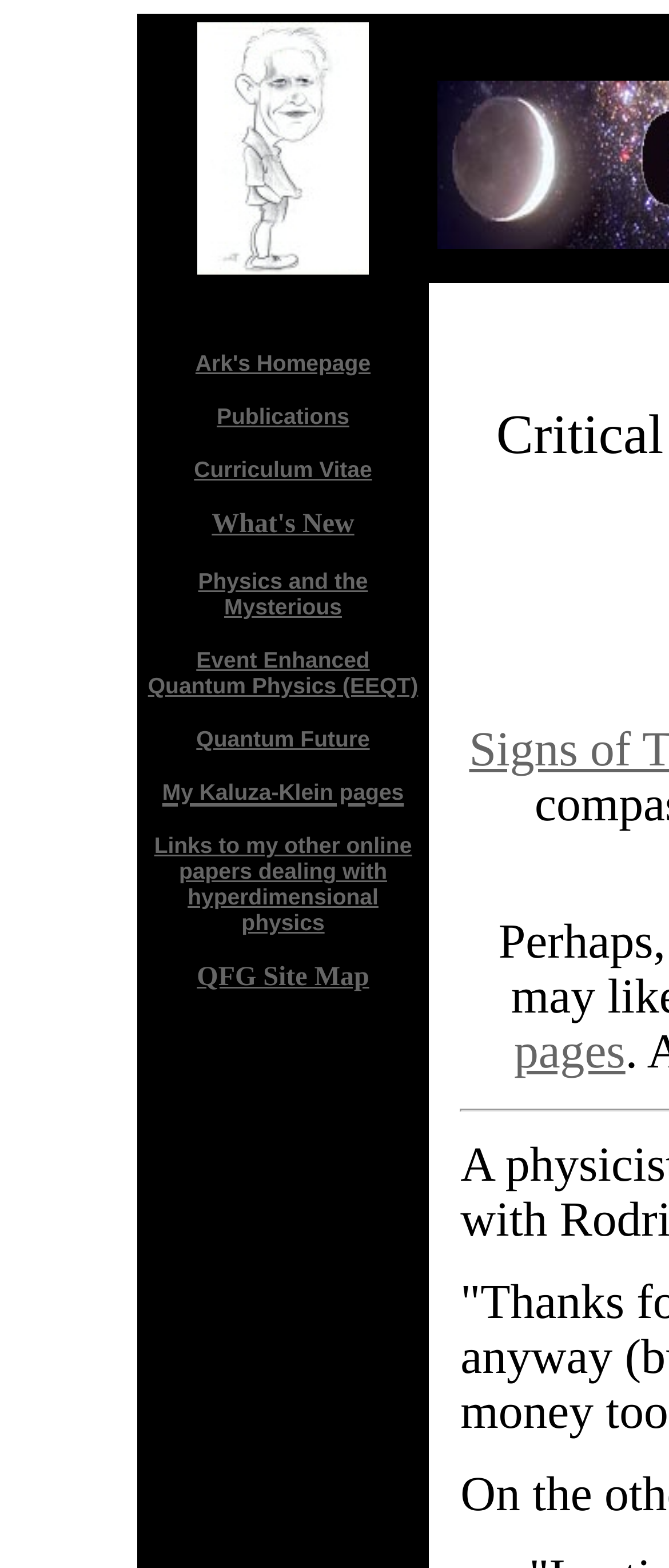Pinpoint the bounding box coordinates of the clickable element needed to complete the instruction: "View Ark's homepage". The coordinates should be provided as four float numbers between 0 and 1: [left, top, right, bottom].

[0.292, 0.222, 0.554, 0.241]